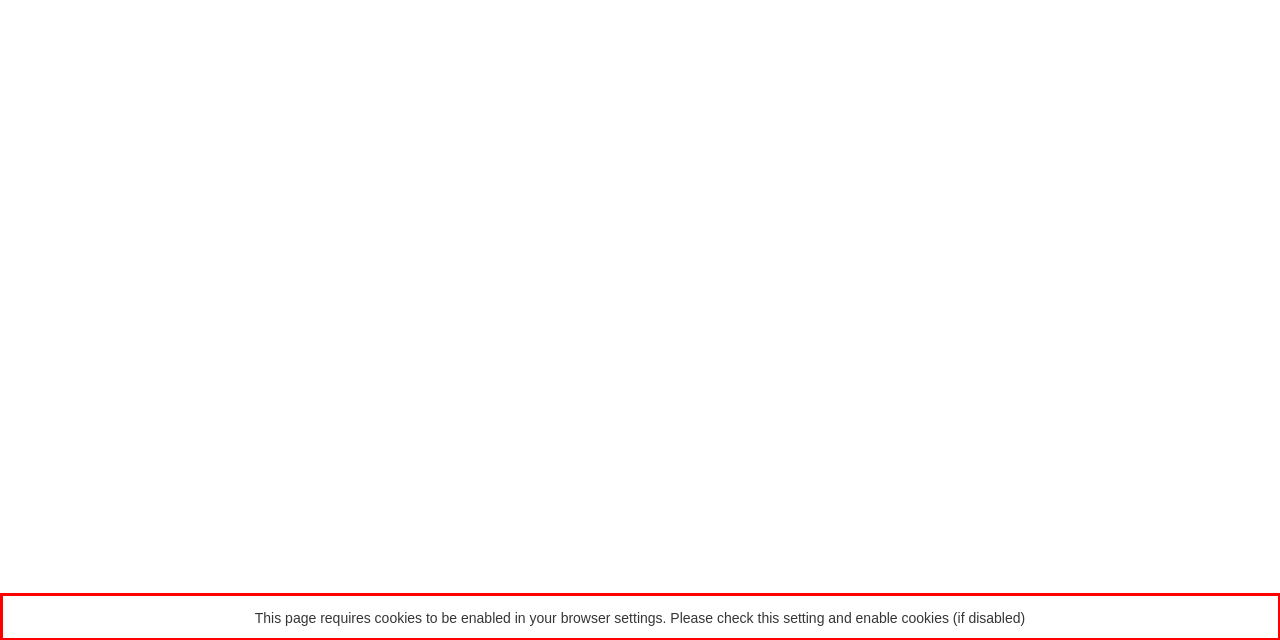You have a screenshot of a webpage where a UI element is enclosed in a red rectangle. Perform OCR to capture the text inside this red rectangle.

This page requires cookies to be enabled in your browser settings. Please check this setting and enable cookies (if disabled)